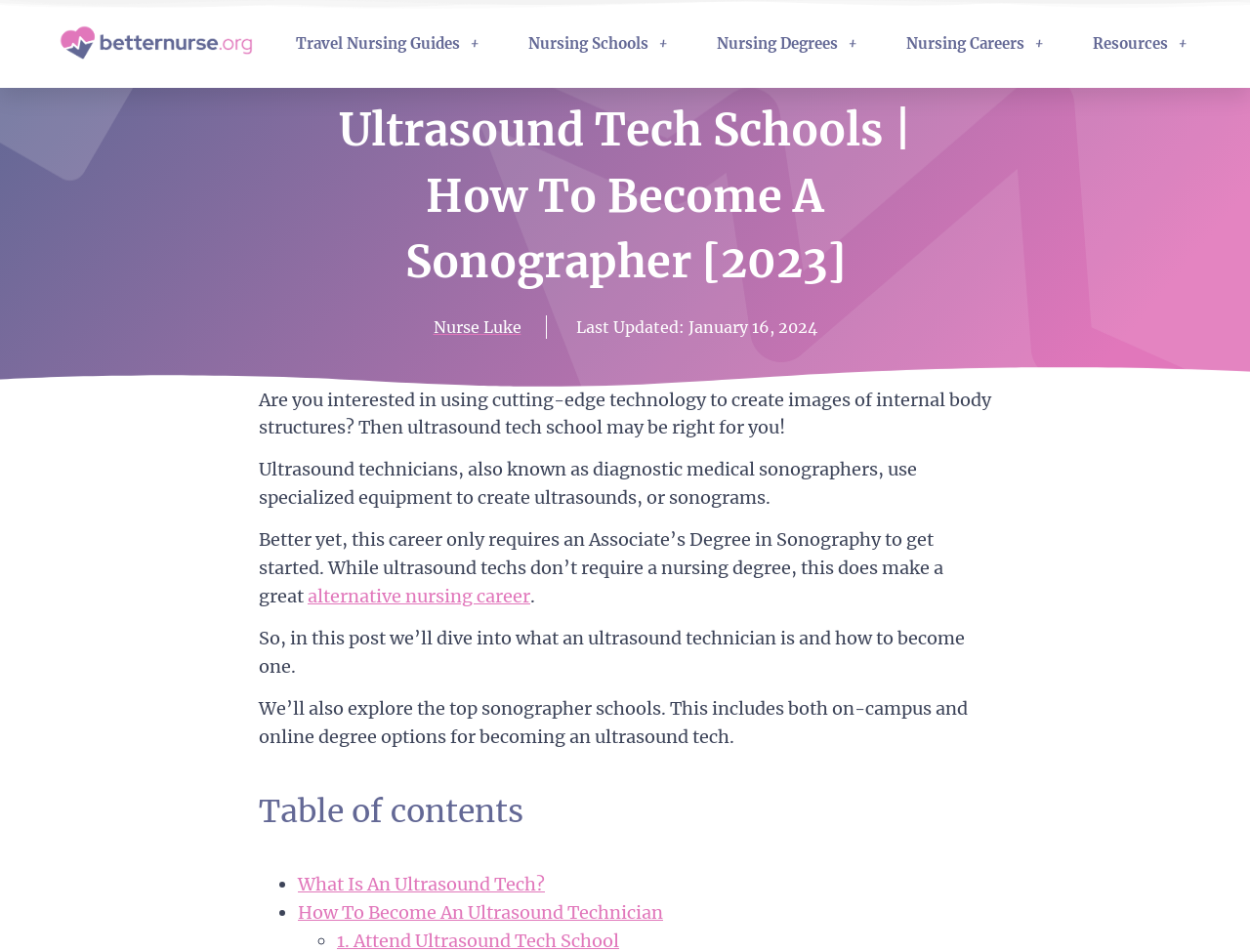Find the bounding box coordinates of the clickable region needed to perform the following instruction: "Read previous article". The coordinates should be provided as four float numbers between 0 and 1, i.e., [left, top, right, bottom].

None